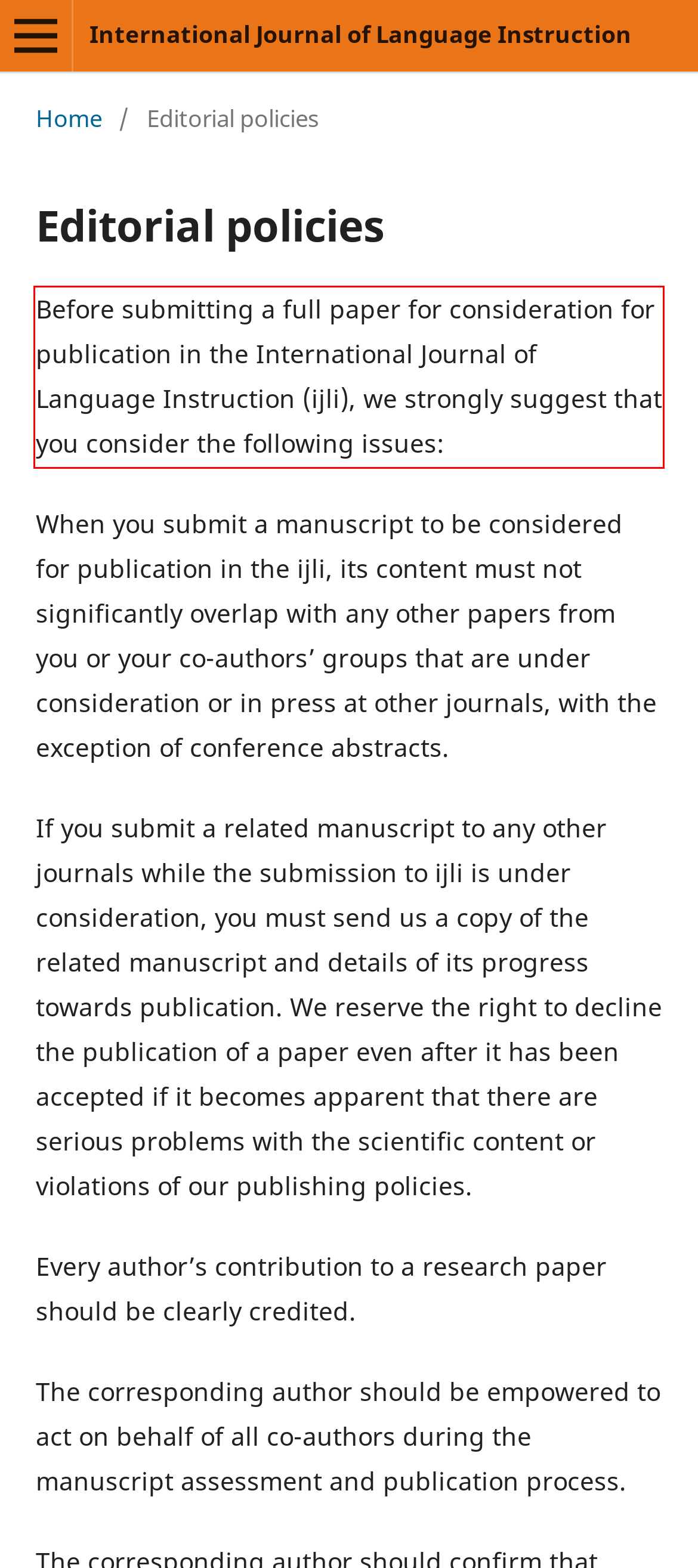Within the screenshot of a webpage, identify the red bounding box and perform OCR to capture the text content it contains.

Before submitting a full paper for consideration for publication in the International Journal of Language Instruction (ijli), we strongly suggest that you consider the following issues: